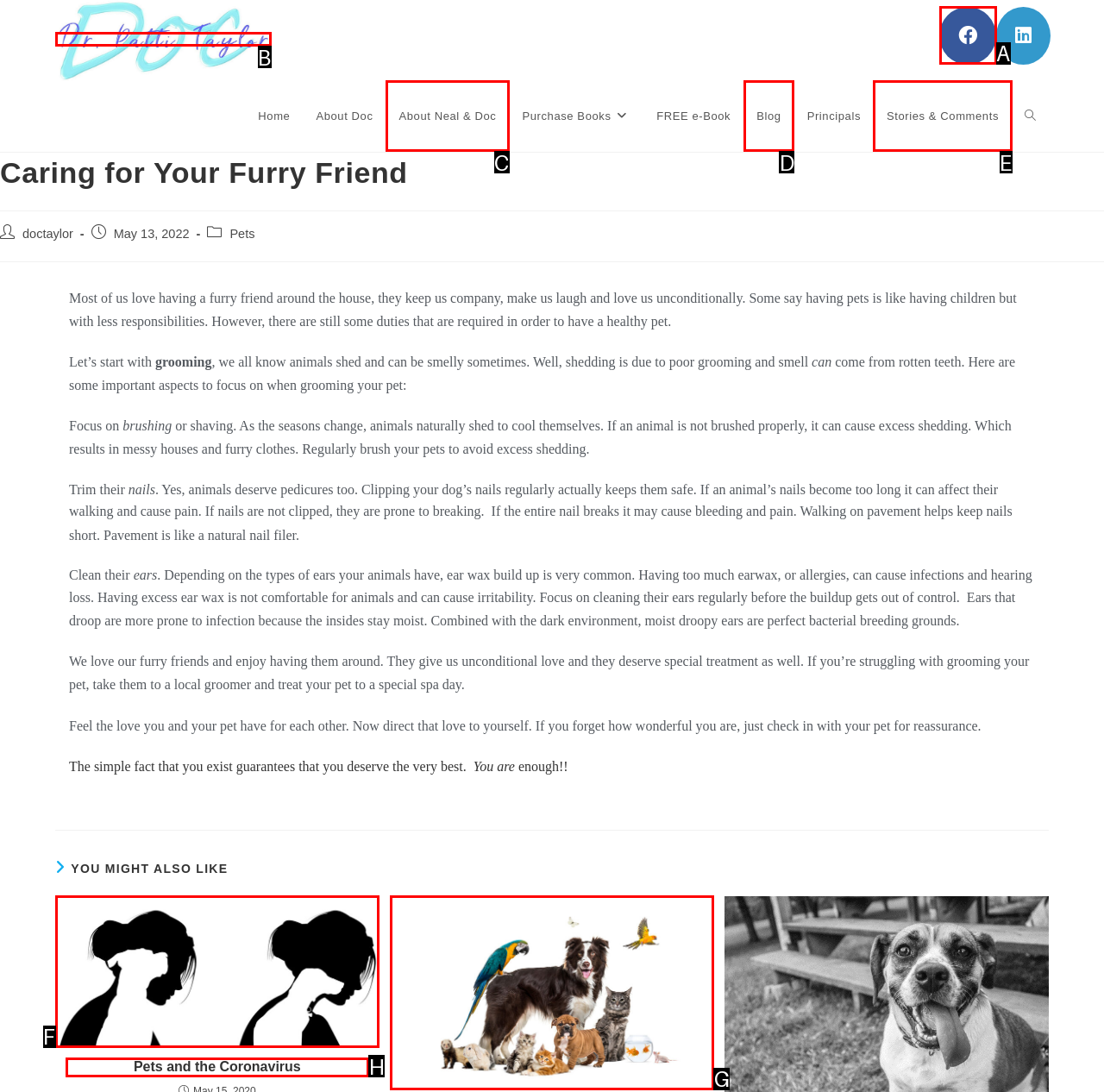Point out the specific HTML element to click to complete this task: Read more about the article 'Pets and the Coronavirus' Reply with the letter of the chosen option.

F